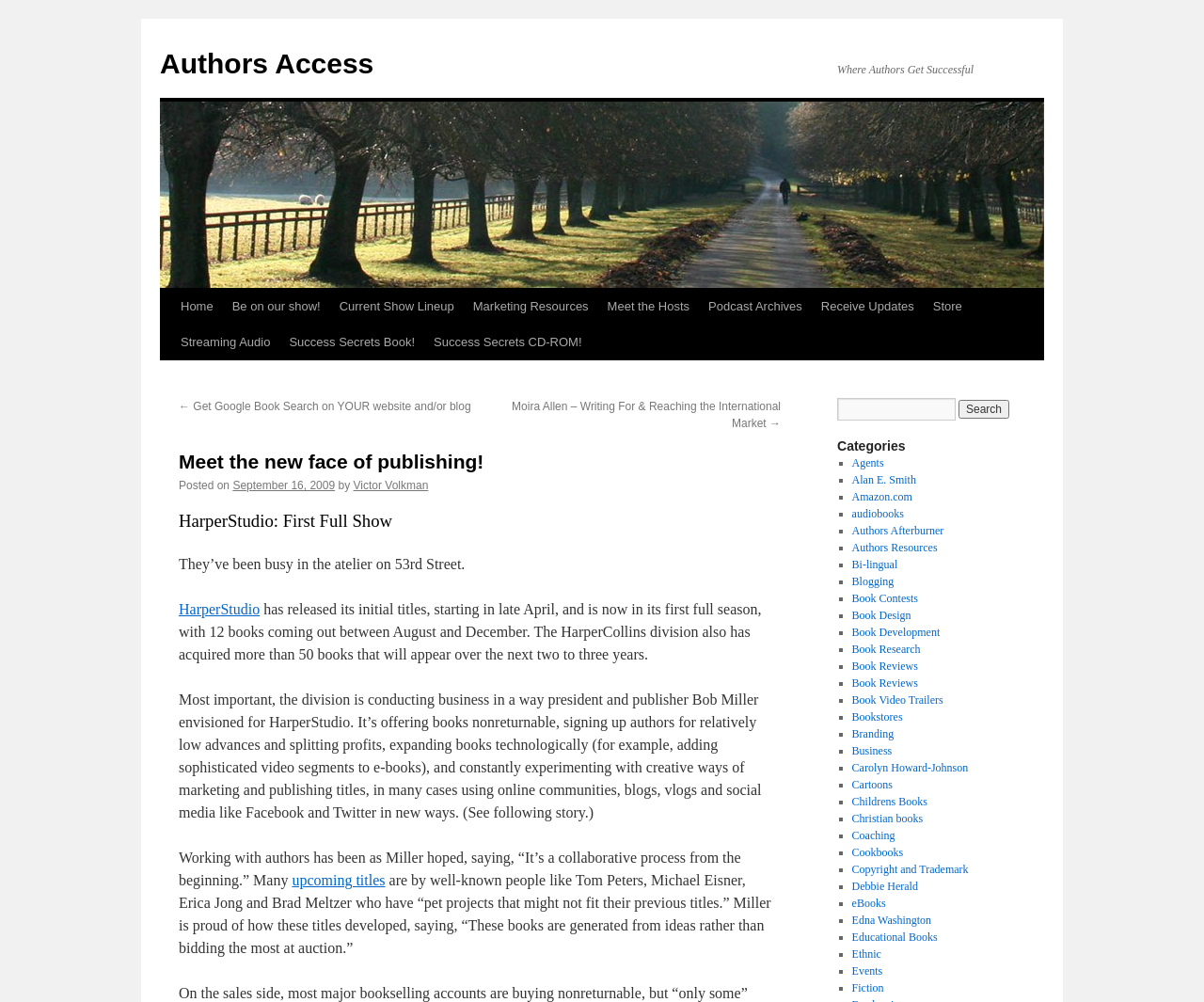Extract the bounding box coordinates of the UI element described by: "aria-label="Facebook - Black Circle"". The coordinates should include four float numbers ranging from 0 to 1, e.g., [left, top, right, bottom].

None